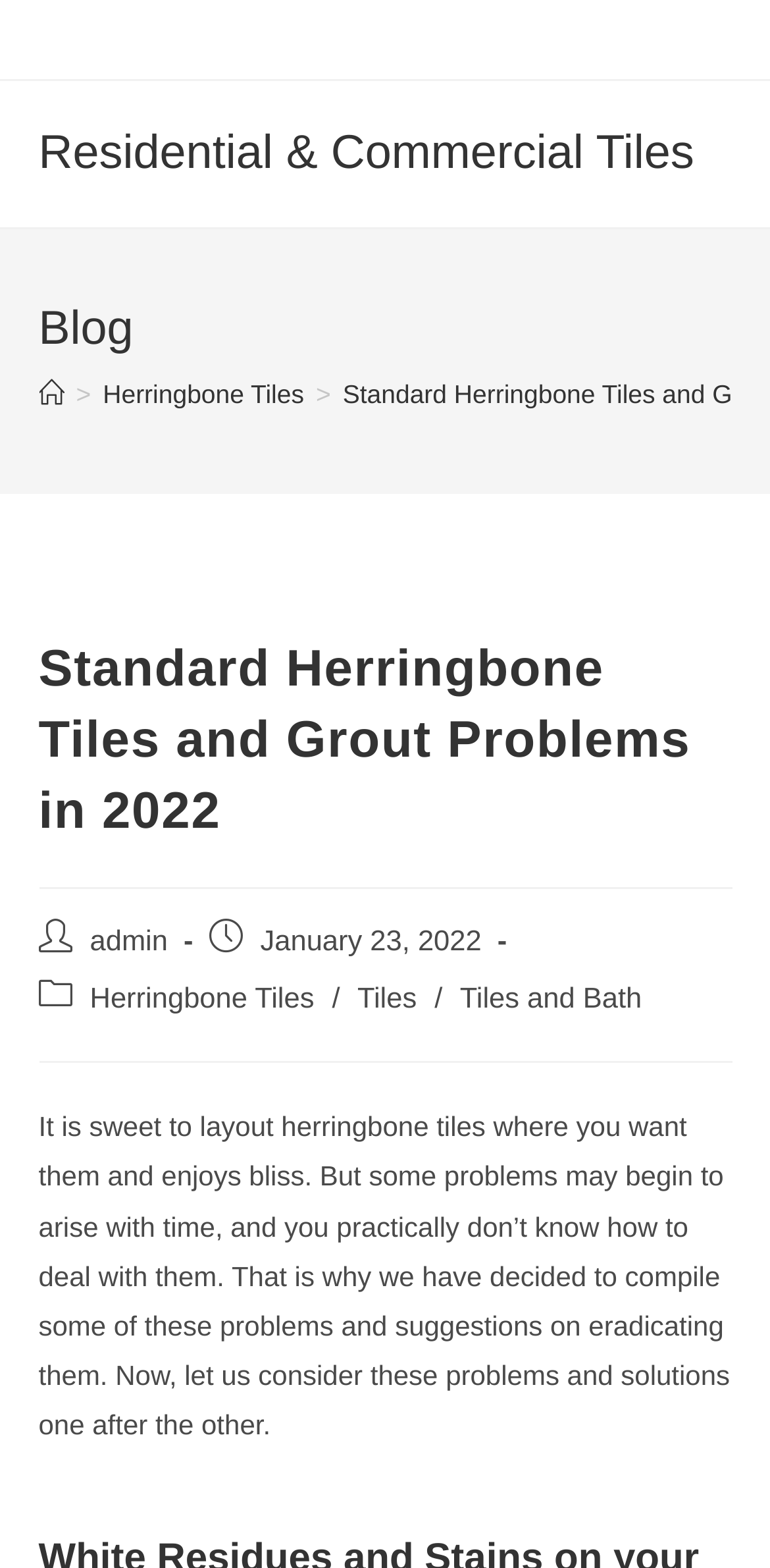Provide a short answer using a single word or phrase for the following question: 
Who is the author of the post?

admin